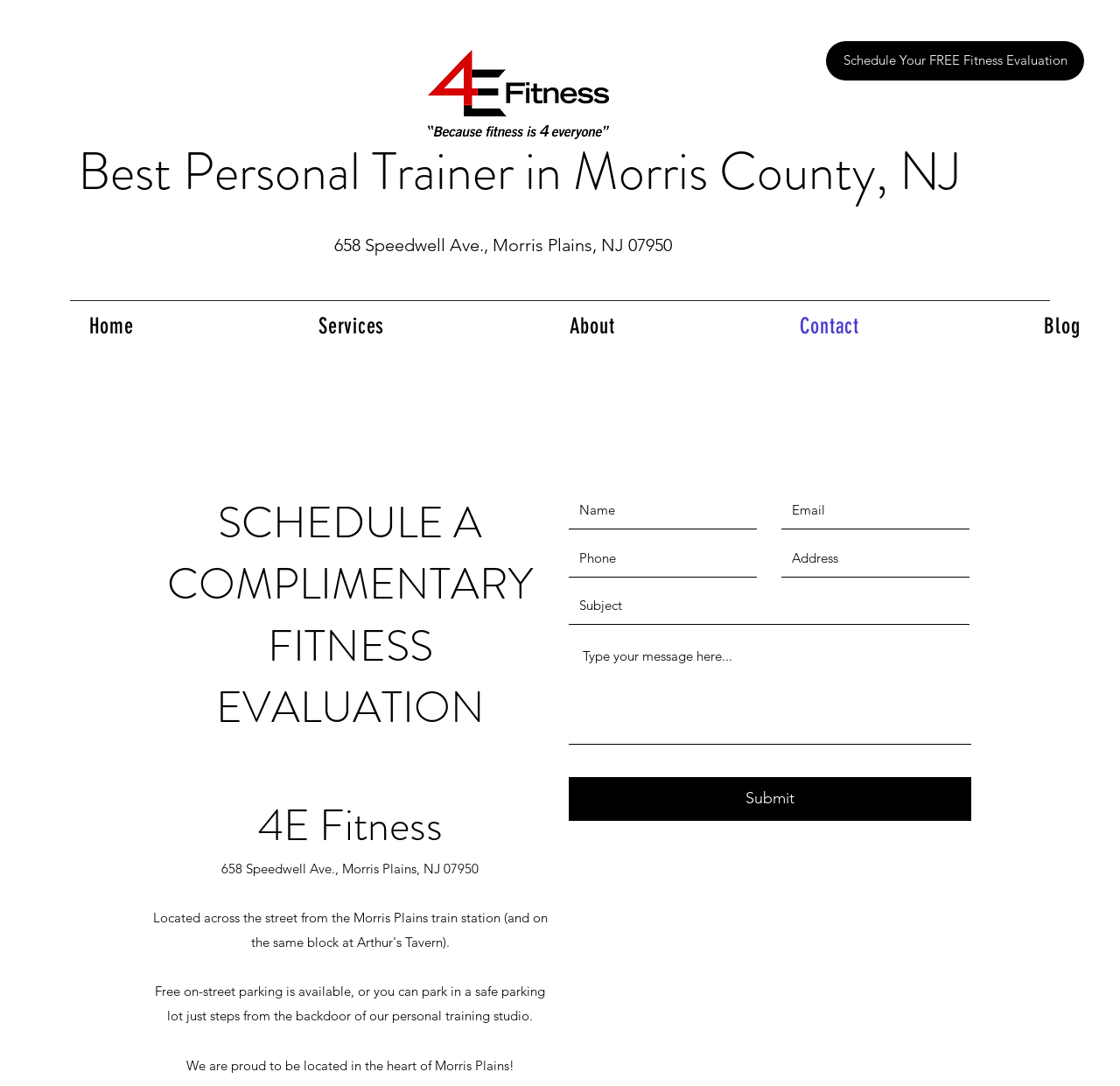How many textboxes are there in the contact form?
Answer the question based on the image using a single word or a brief phrase.

5